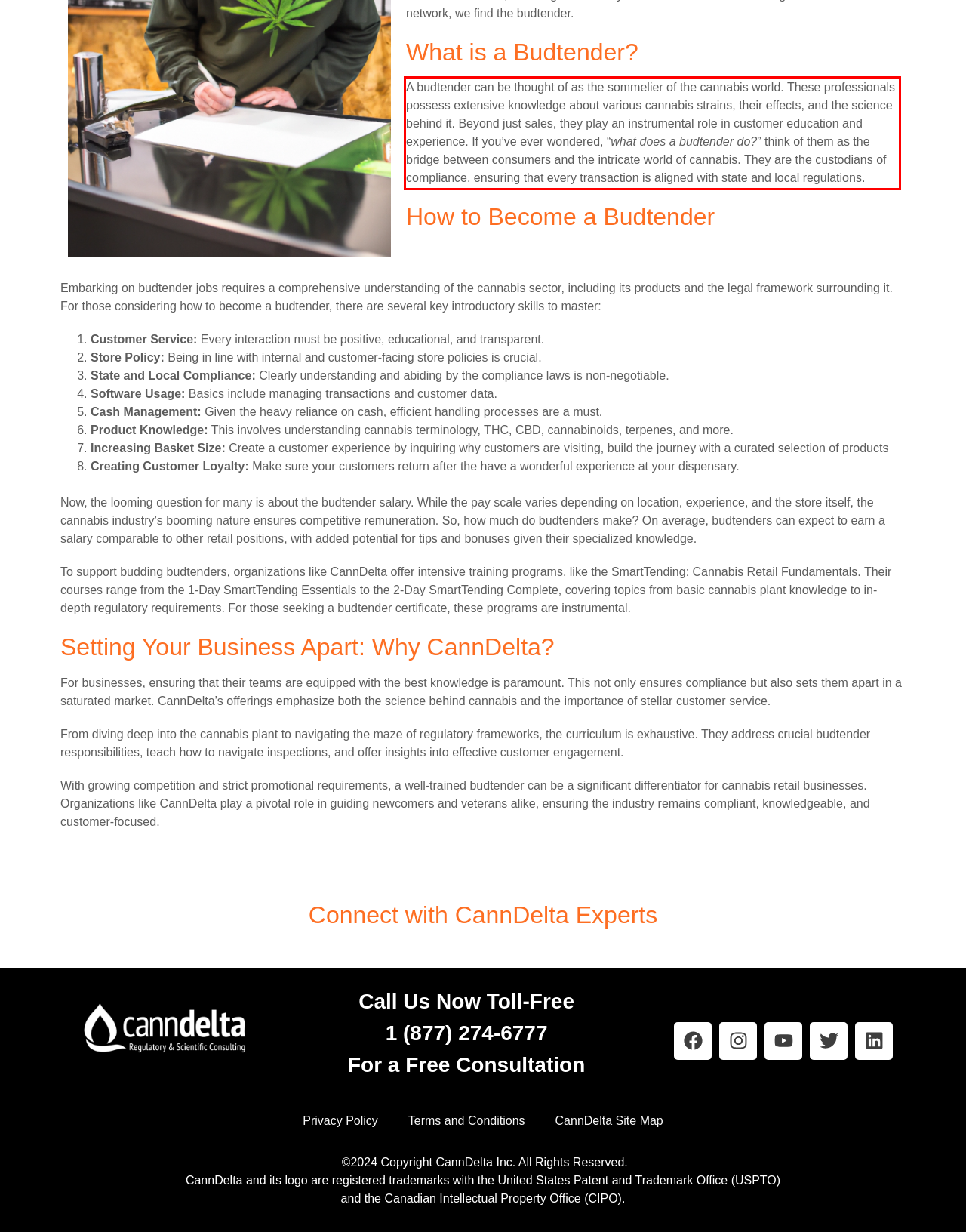You are looking at a screenshot of a webpage with a red rectangle bounding box. Use OCR to identify and extract the text content found inside this red bounding box.

A budtender can be thought of as the sommelier of the cannabis world. These professionals possess extensive knowledge about various cannabis strains, their effects, and the science behind it. Beyond just sales, they play an instrumental role in customer education and experience. If you’ve ever wondered, “what does a budtender do?” think of them as the bridge between consumers and the intricate world of cannabis. They are the custodians of compliance, ensuring that every transaction is aligned with state and local regulations.